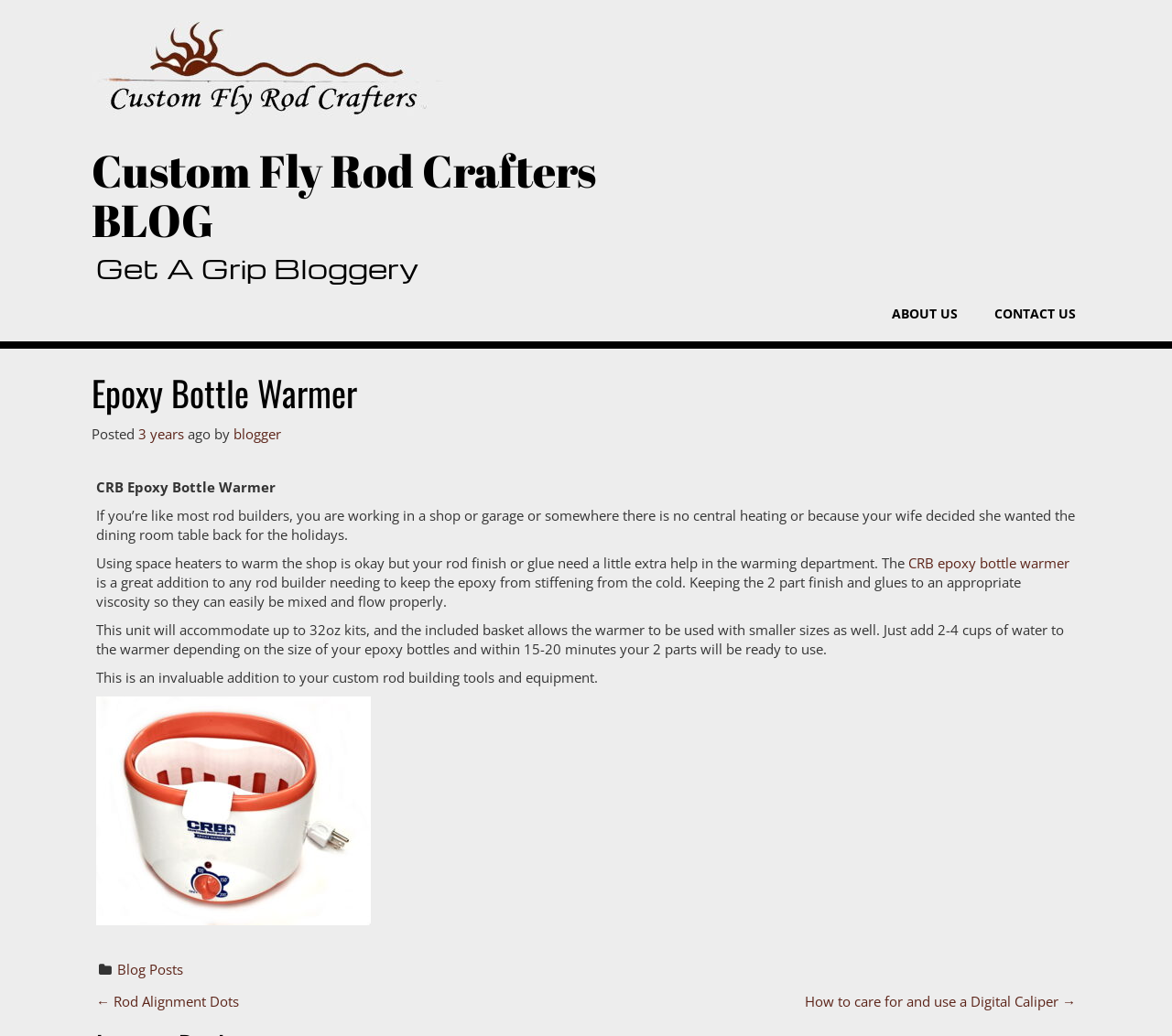Find the bounding box coordinates for the element that must be clicked to complete the instruction: "Go to the 'ABOUT US' page". The coordinates should be four float numbers between 0 and 1, indicated as [left, top, right, bottom].

[0.745, 0.281, 0.833, 0.323]